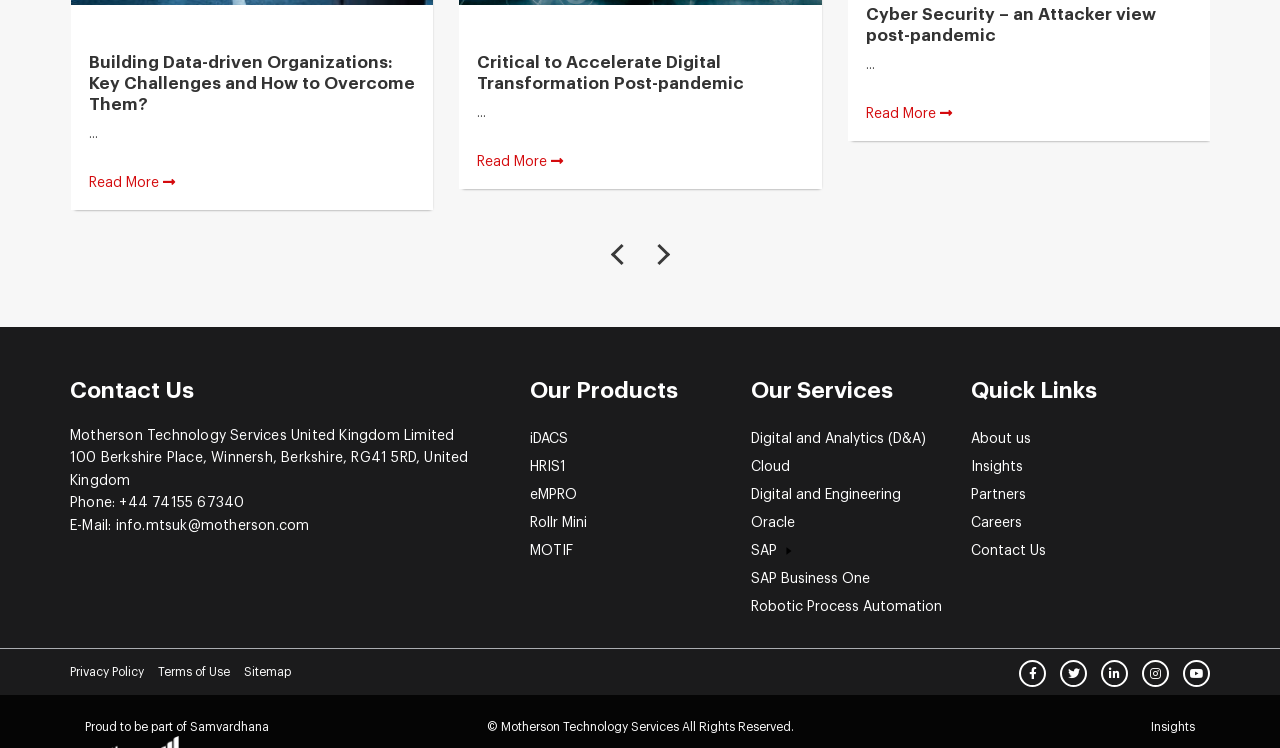Identify the bounding box coordinates of the region I need to click to complete this instruction: "Contact Us".

[0.055, 0.504, 0.392, 0.541]